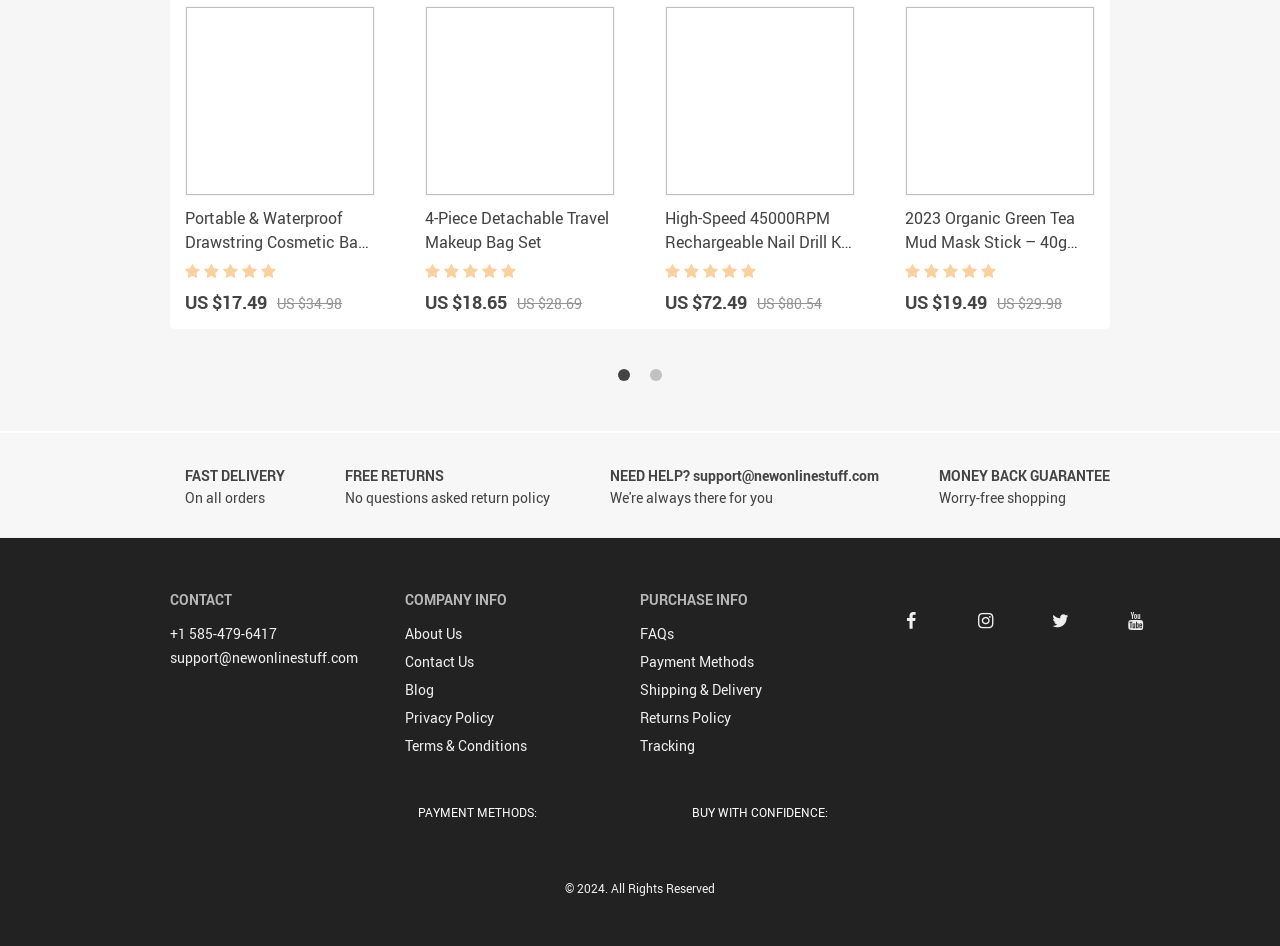What is the theme of the products shown?
Based on the visual, give a brief answer using one word or a short phrase.

Cosmetic and beauty